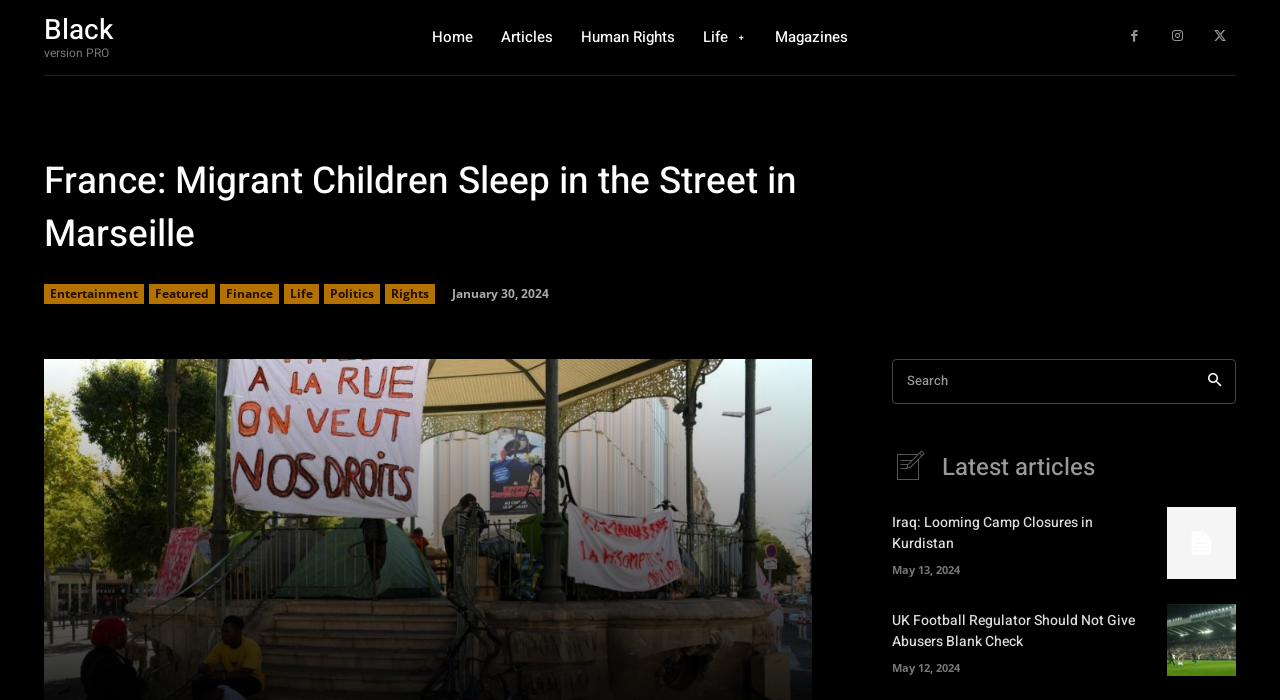Please determine the bounding box coordinates of the element's region to click in order to carry out the following instruction: "View the 'Entertainment' section". The coordinates should be four float numbers between 0 and 1, i.e., [left, top, right, bottom].

[0.034, 0.405, 0.112, 0.434]